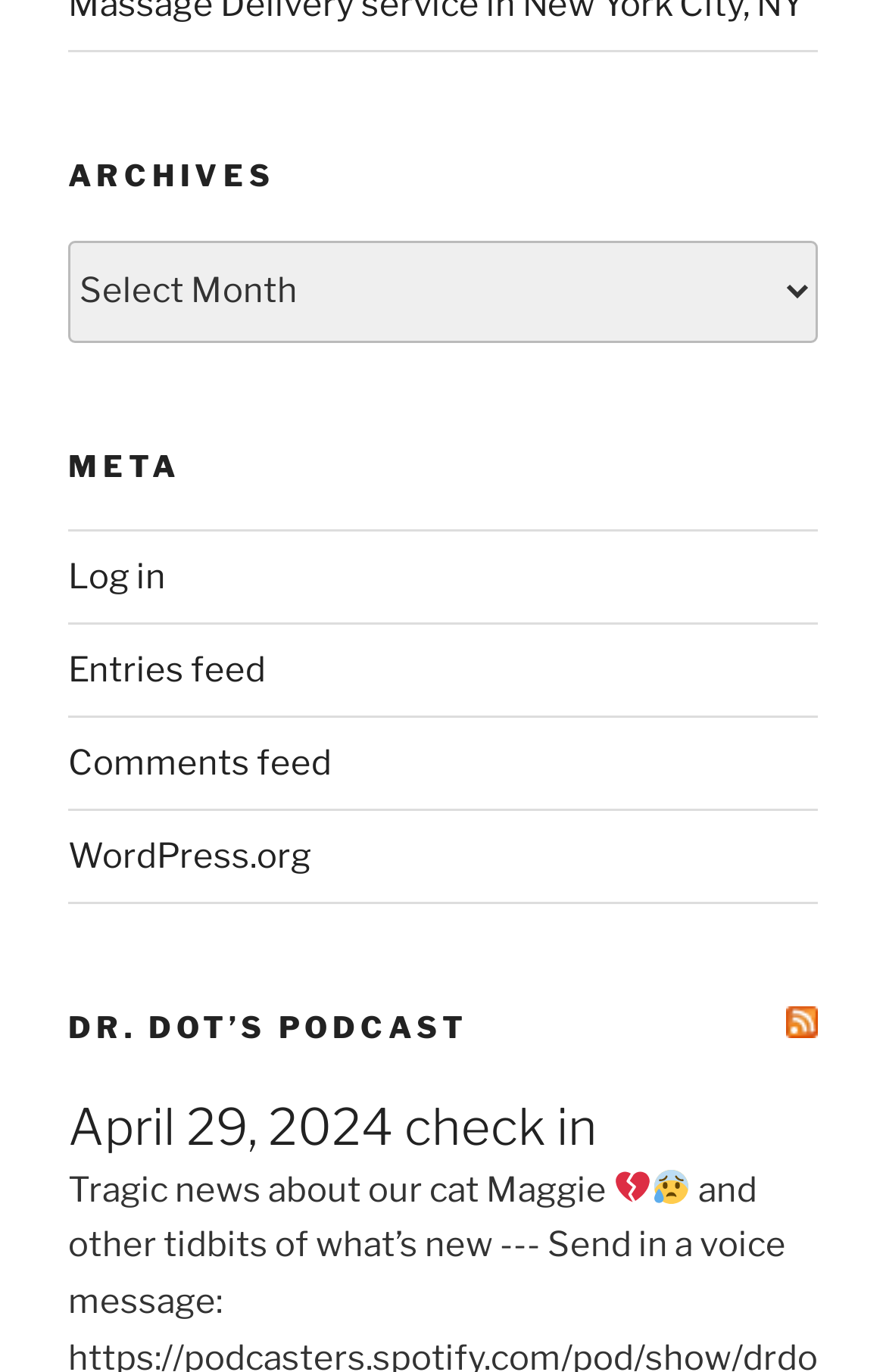What is the name of the podcast?
Using the screenshot, give a one-word or short phrase answer.

DR. DOT’S PODCAST